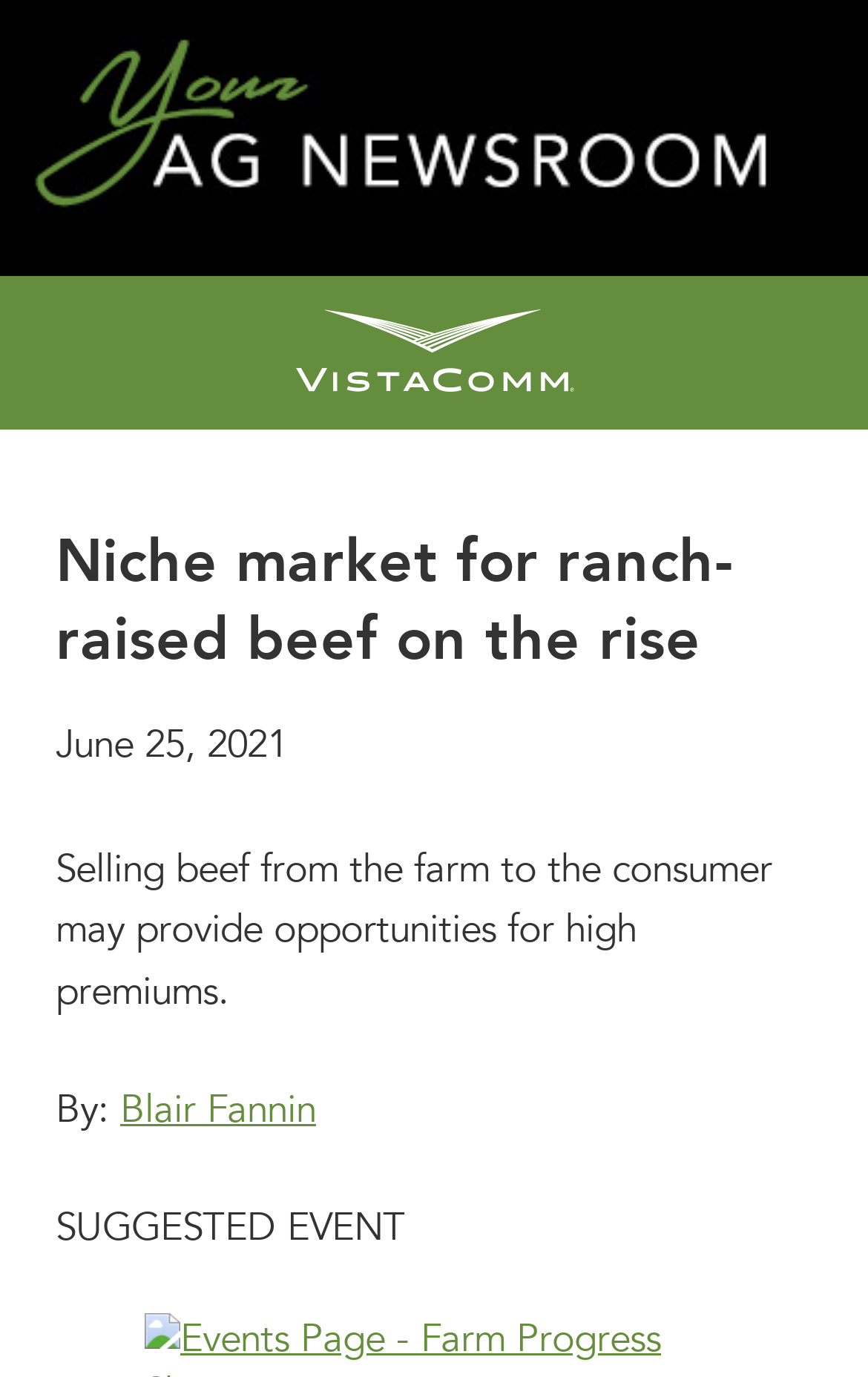Please provide the bounding box coordinate of the region that matches the element description: INHN. Coordinates should be in the format (top-left x, top-left y, bottom-right x, bottom-right y) and all values should be between 0 and 1.

None